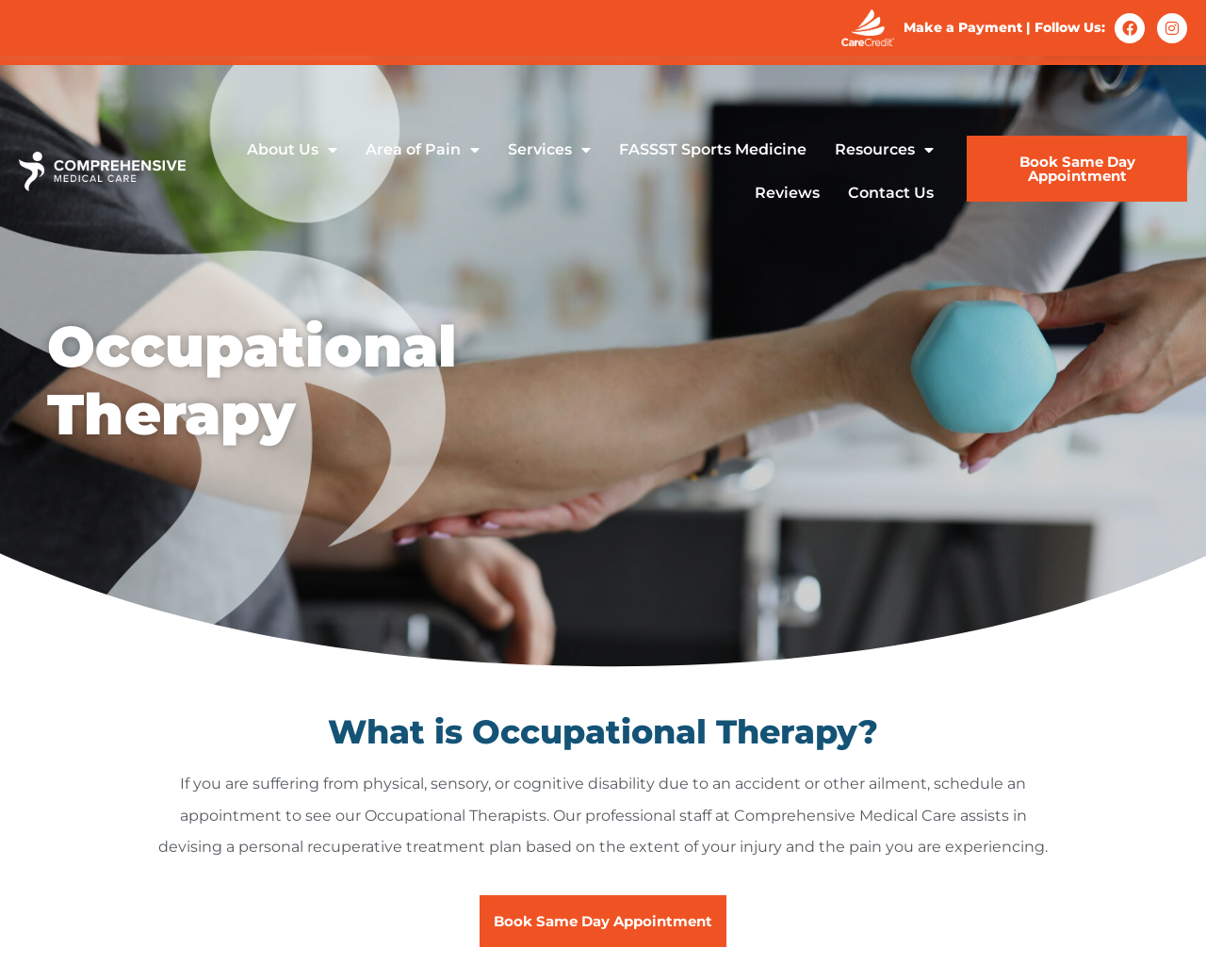What is the purpose of the Occupational Therapists?
Please interpret the details in the image and answer the question thoroughly.

Based on the webpage content, it is clear that the Occupational Therapists are meant to help individuals suffering from physical, sensory, or cognitive disability due to an accident or other ailment. The therapists assist in devising a personal recuperative treatment plan based on the extent of the injury and the pain experienced.